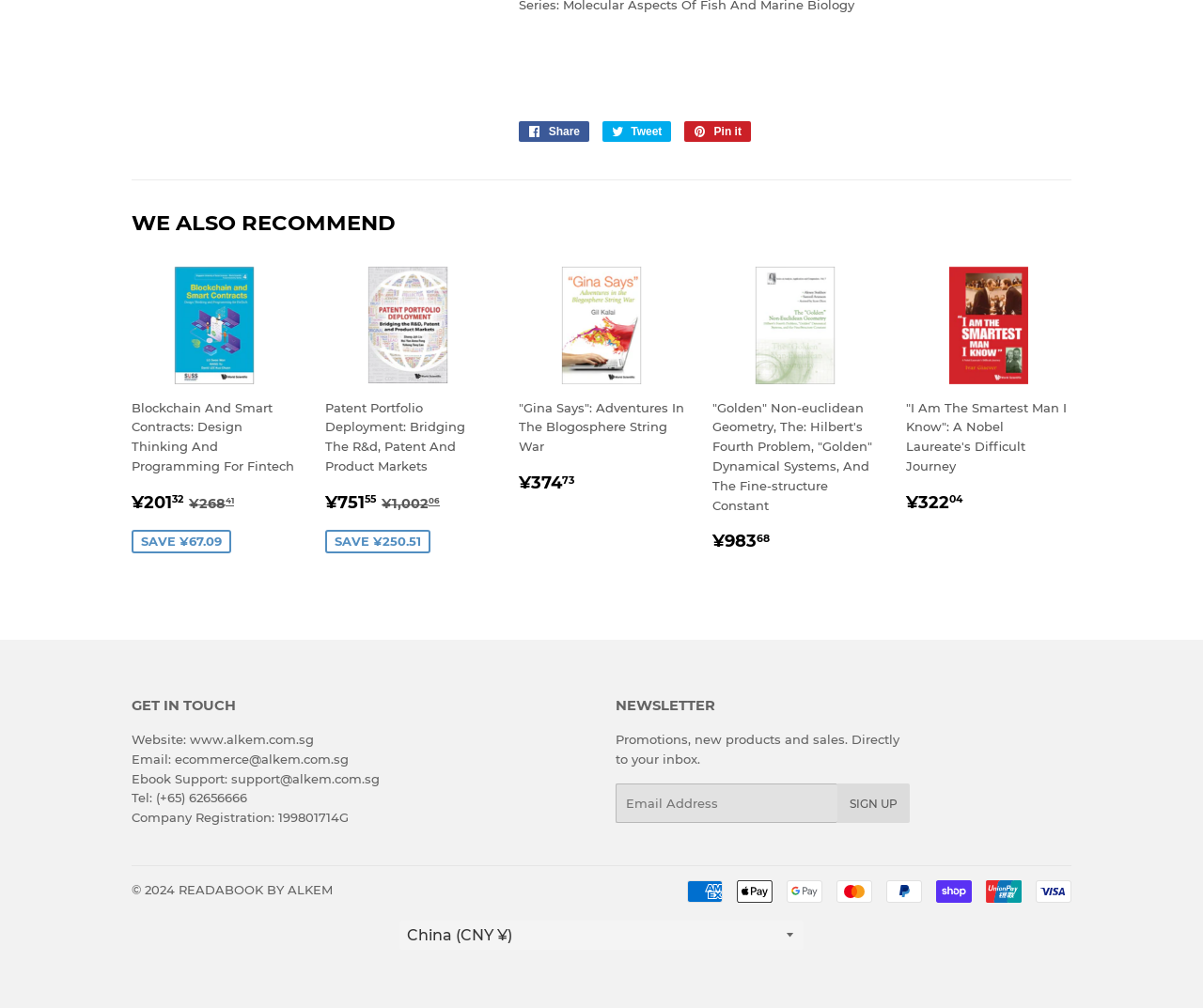Determine the bounding box coordinates for the clickable element to execute this instruction: "Get in touch through email". Provide the coordinates as four float numbers between 0 and 1, i.e., [left, top, right, bottom].

[0.109, 0.745, 0.29, 0.76]